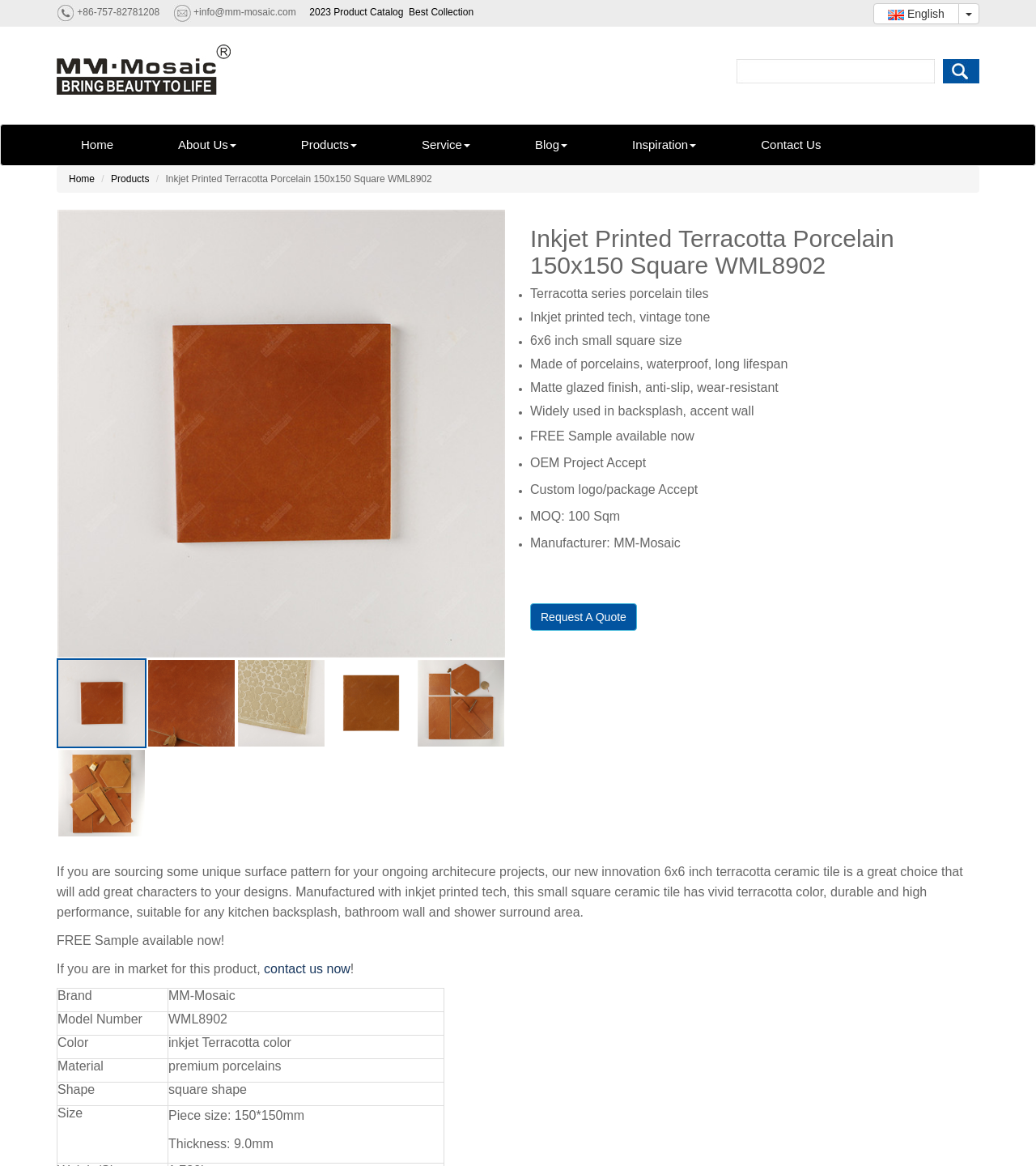Specify the bounding box coordinates of the element's area that should be clicked to execute the given instruction: "Click the 'Request A Quote' button". The coordinates should be four float numbers between 0 and 1, i.e., [left, top, right, bottom].

[0.512, 0.523, 0.615, 0.533]